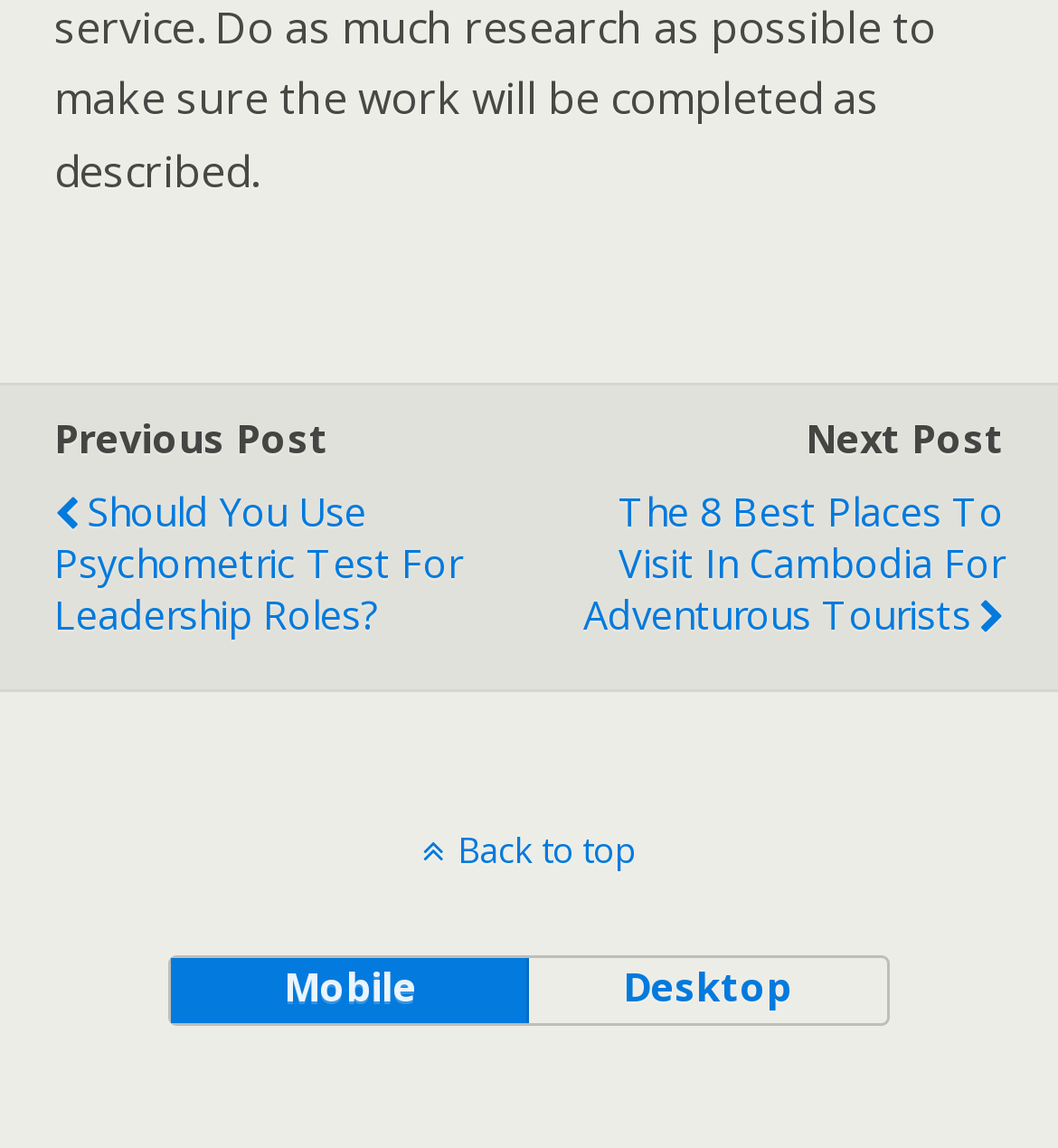For the element described, predict the bounding box coordinates as (top-left x, top-left y, bottom-right x, bottom-right y). All values should be between 0 and 1. Element description: mobile

[0.163, 0.834, 0.5, 0.891]